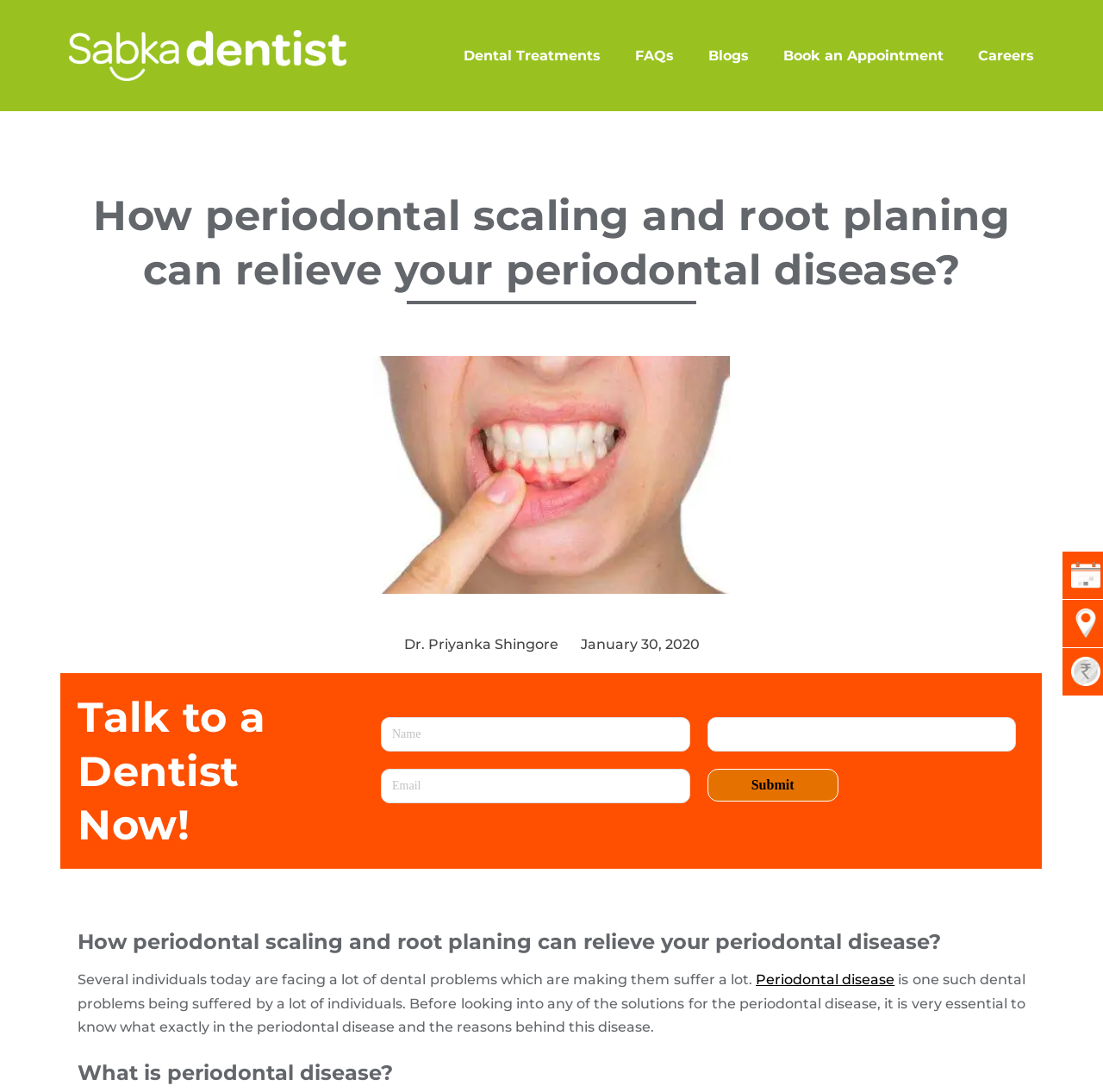Identify the bounding box coordinates of the clickable region required to complete the instruction: "Click the 'Book an Appointment' link". The coordinates should be given as four float numbers within the range of 0 and 1, i.e., [left, top, right, bottom].

[0.71, 0.04, 0.855, 0.062]